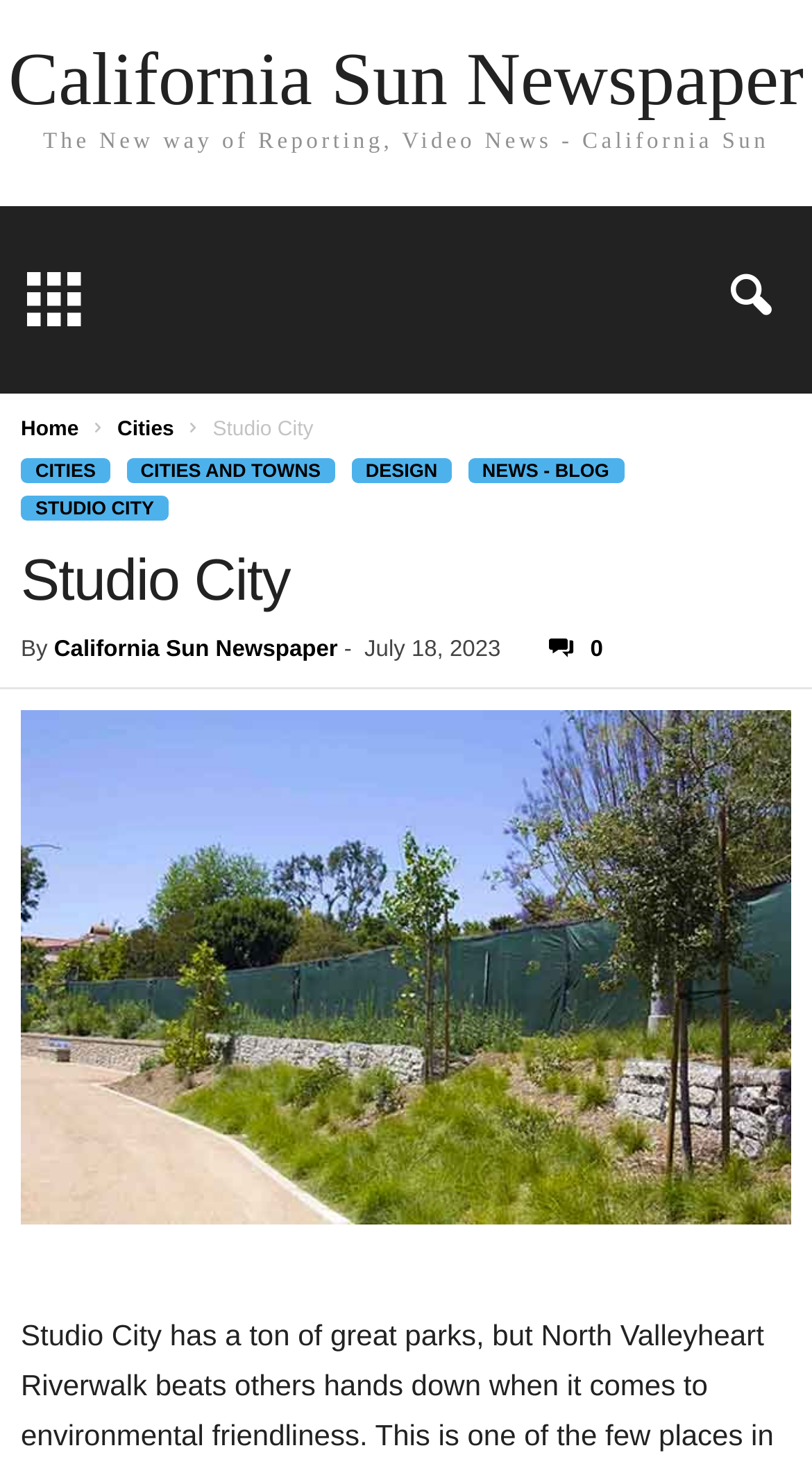Provide the bounding box coordinates of the HTML element this sentence describes: "Studio City". The bounding box coordinates consist of four float numbers between 0 and 1, i.e., [left, top, right, bottom].

[0.026, 0.336, 0.208, 0.353]